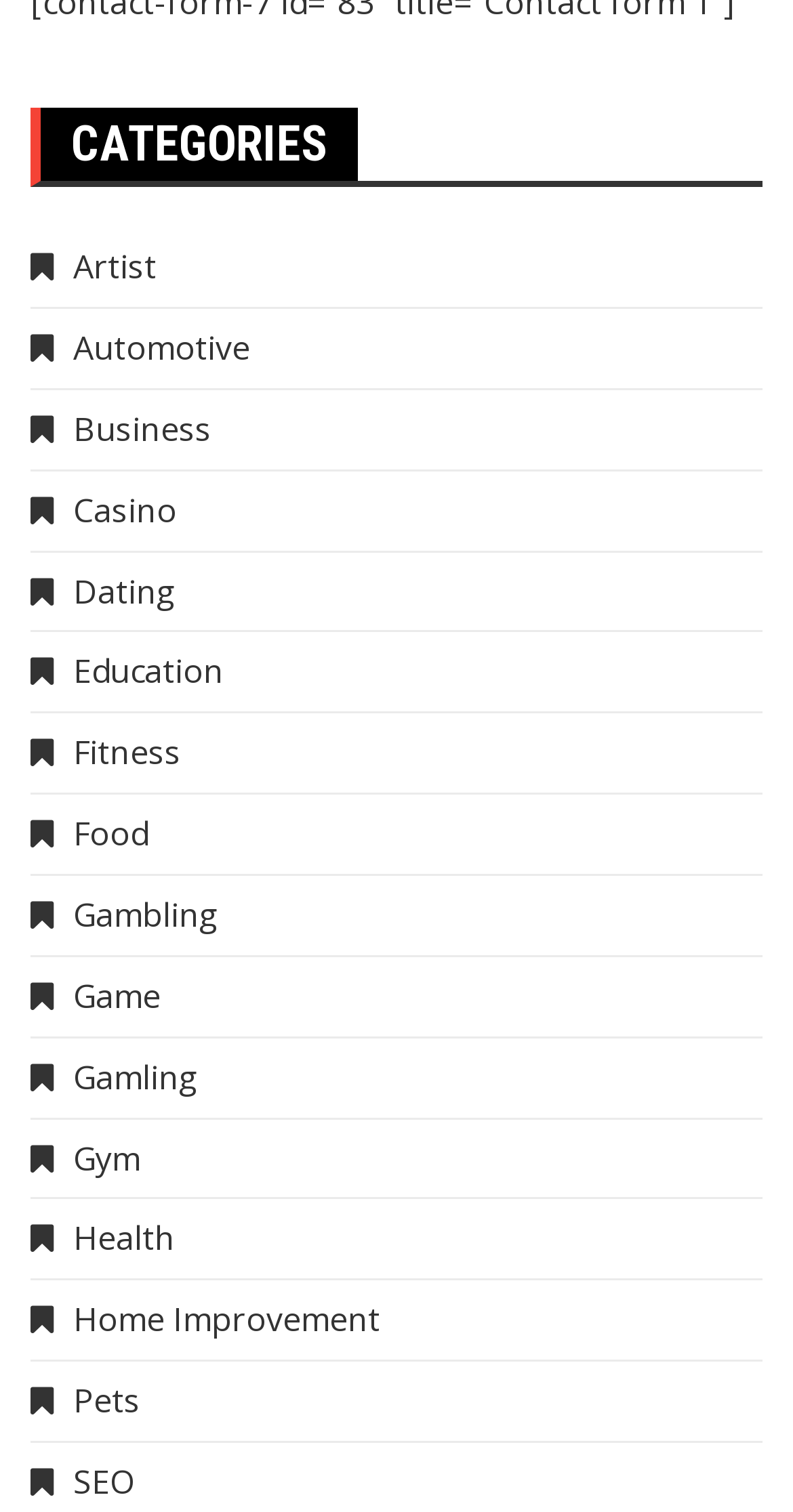Provide your answer to the question using just one word or phrase: Is 'Pets' a category listed at the bottom?

Yes